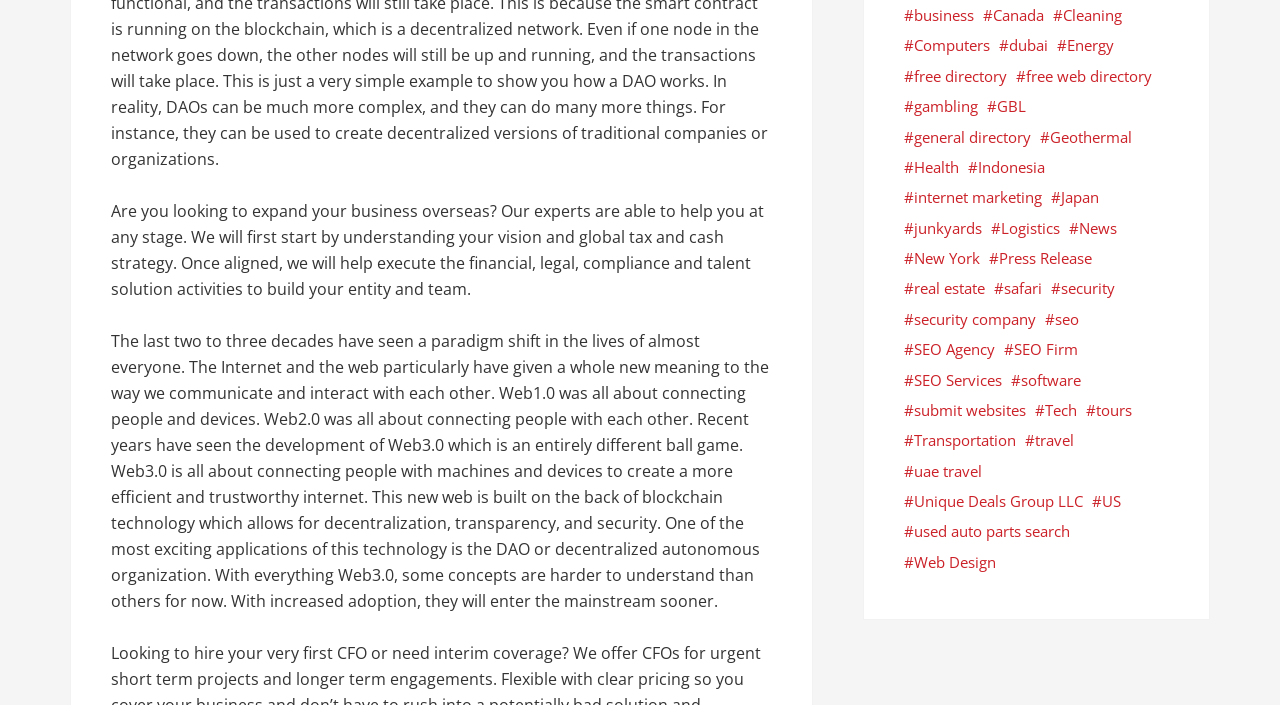Using the provided element description: "Spaten-Franziskaner", identify the bounding box coordinates. The coordinates should be four floats between 0 and 1 in the order [left, top, right, bottom].

None